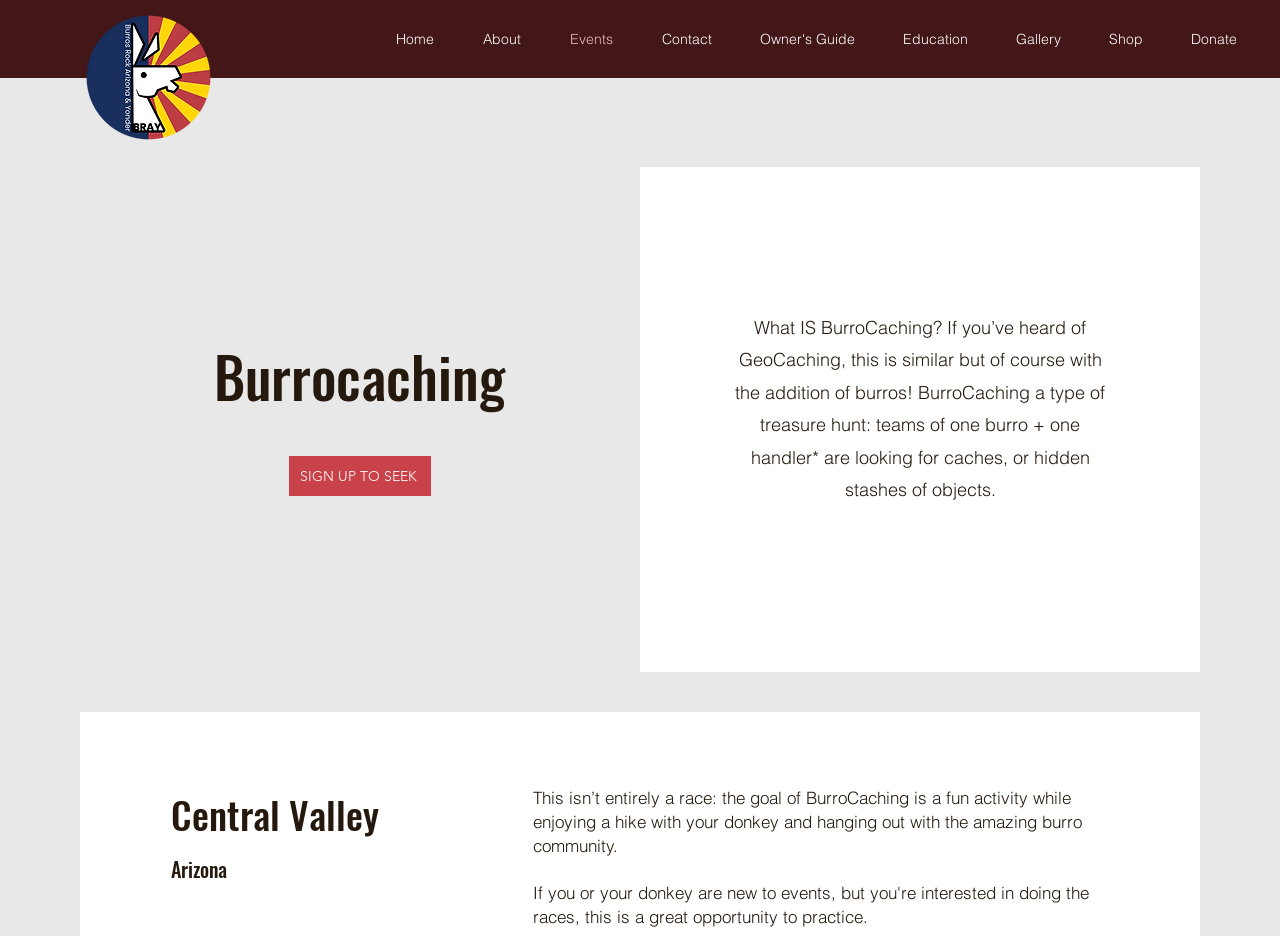Provide the bounding box coordinates of the HTML element described as: "Owner's Guide". The bounding box coordinates should be four float numbers between 0 and 1, i.e., [left, top, right, bottom].

[0.575, 0.015, 0.687, 0.068]